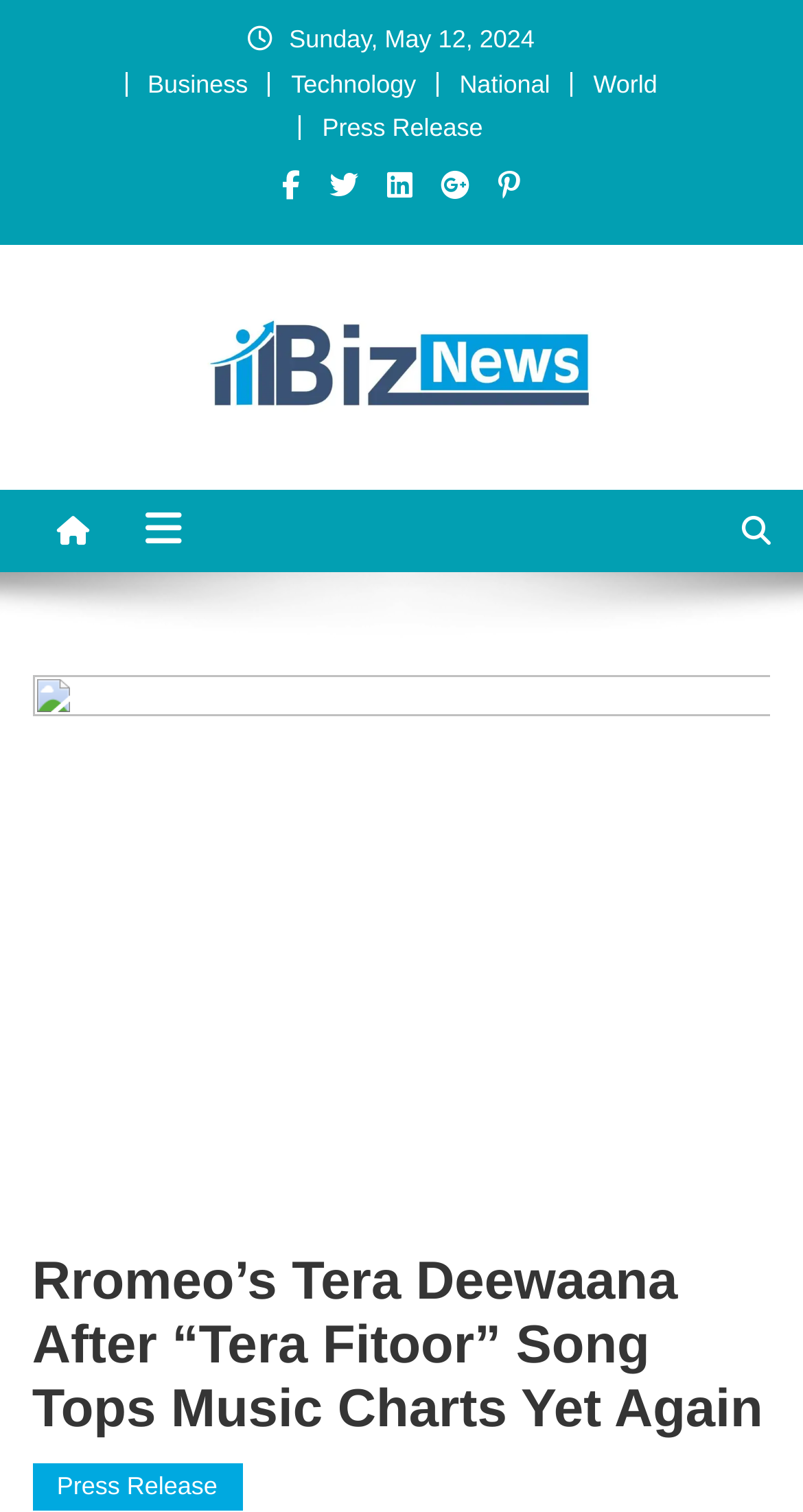Give a one-word or one-phrase response to the question: 
What is the tagline of the website?

All About Business